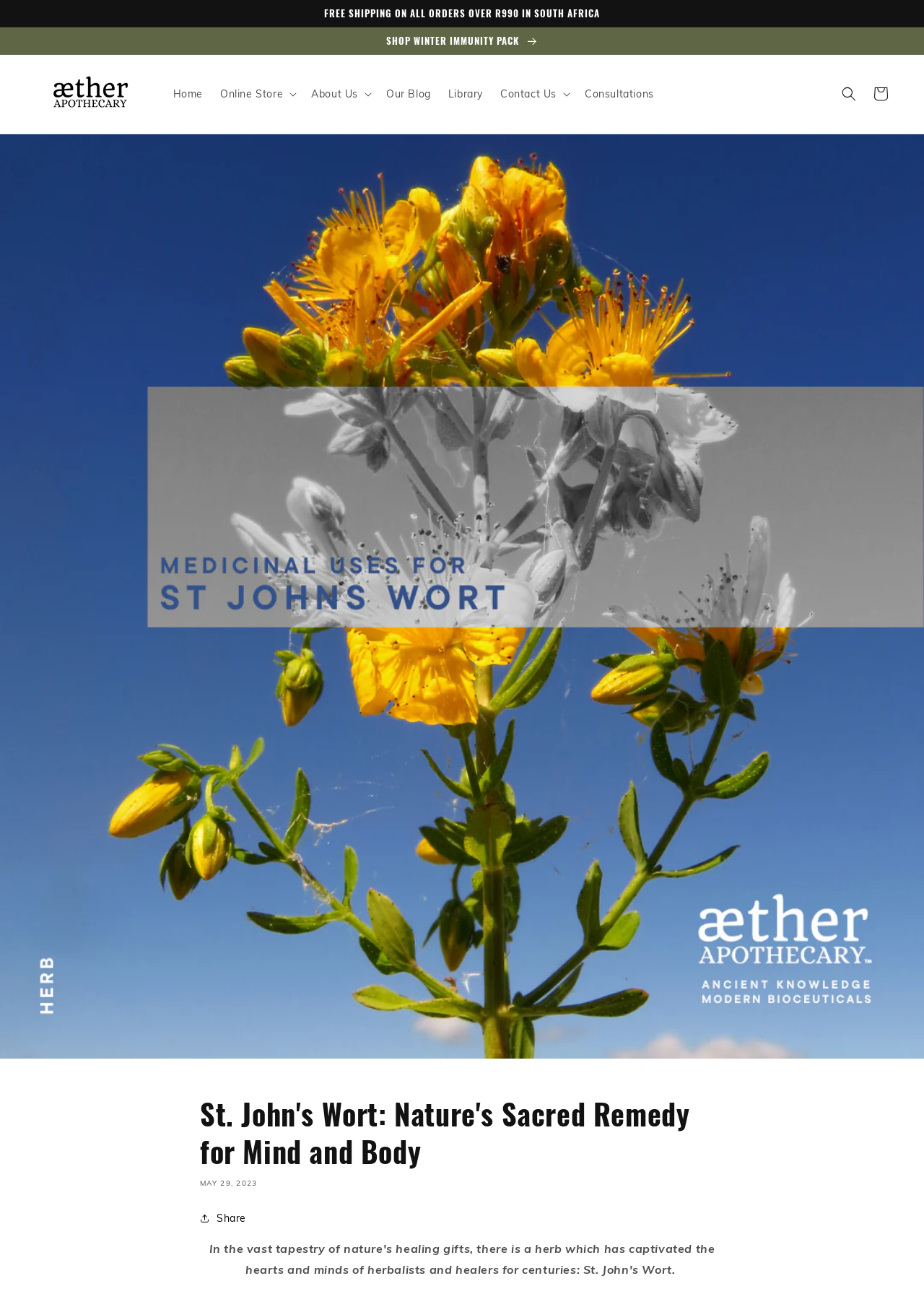Determine the coordinates of the bounding box that should be clicked to complete the instruction: "learn about St. John's Wort". The coordinates should be represented by four float numbers between 0 and 1: [left, top, right, bottom].

[0.216, 0.837, 0.784, 0.895]